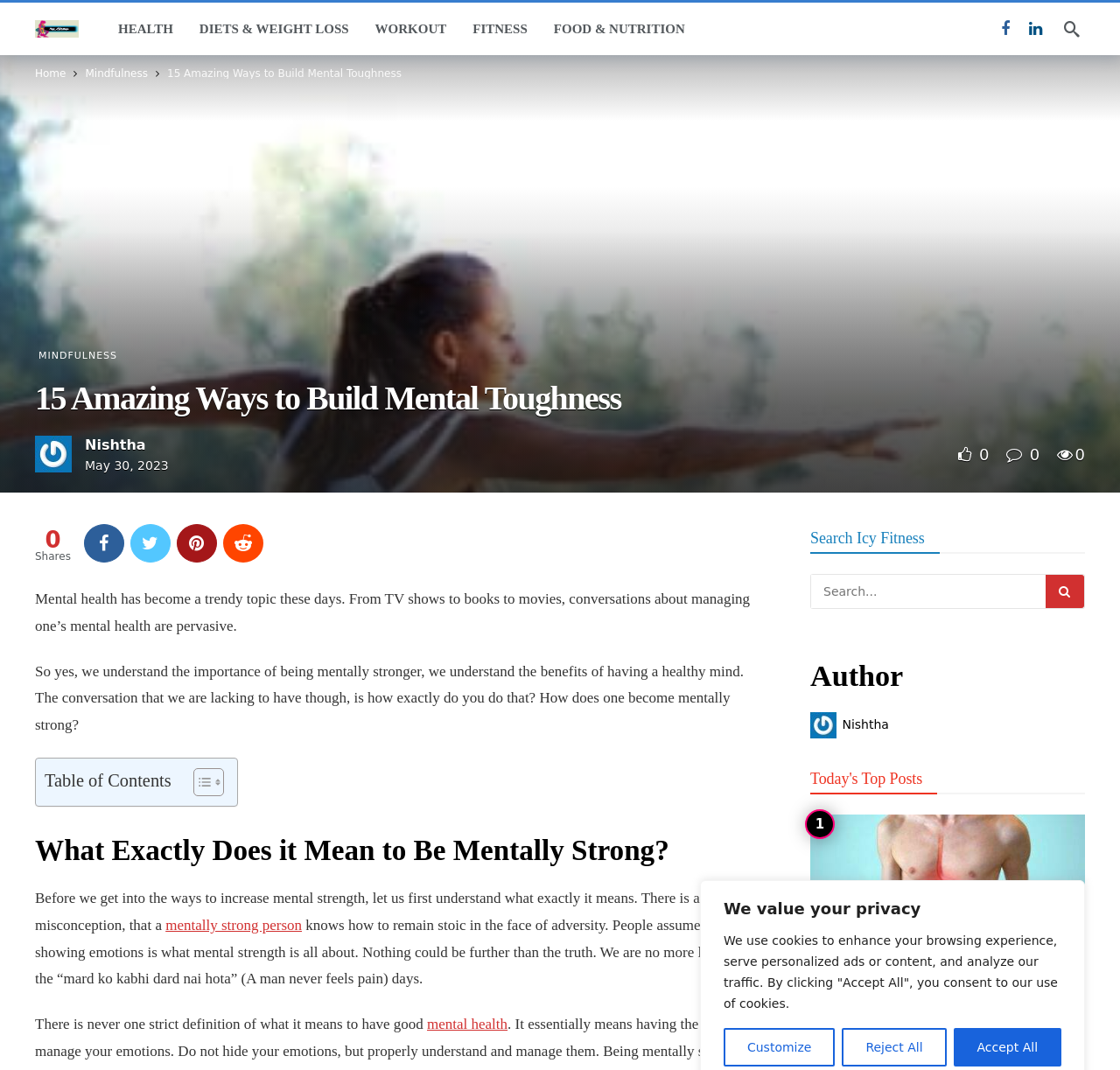What is the purpose of the 'Search Icy Fitness' section?
Offer a detailed and full explanation in response to the question.

The purpose of the 'Search Icy Fitness' section is to allow users to search for specific content within the website, which can be done by typing keywords in the search box and clicking the search button.